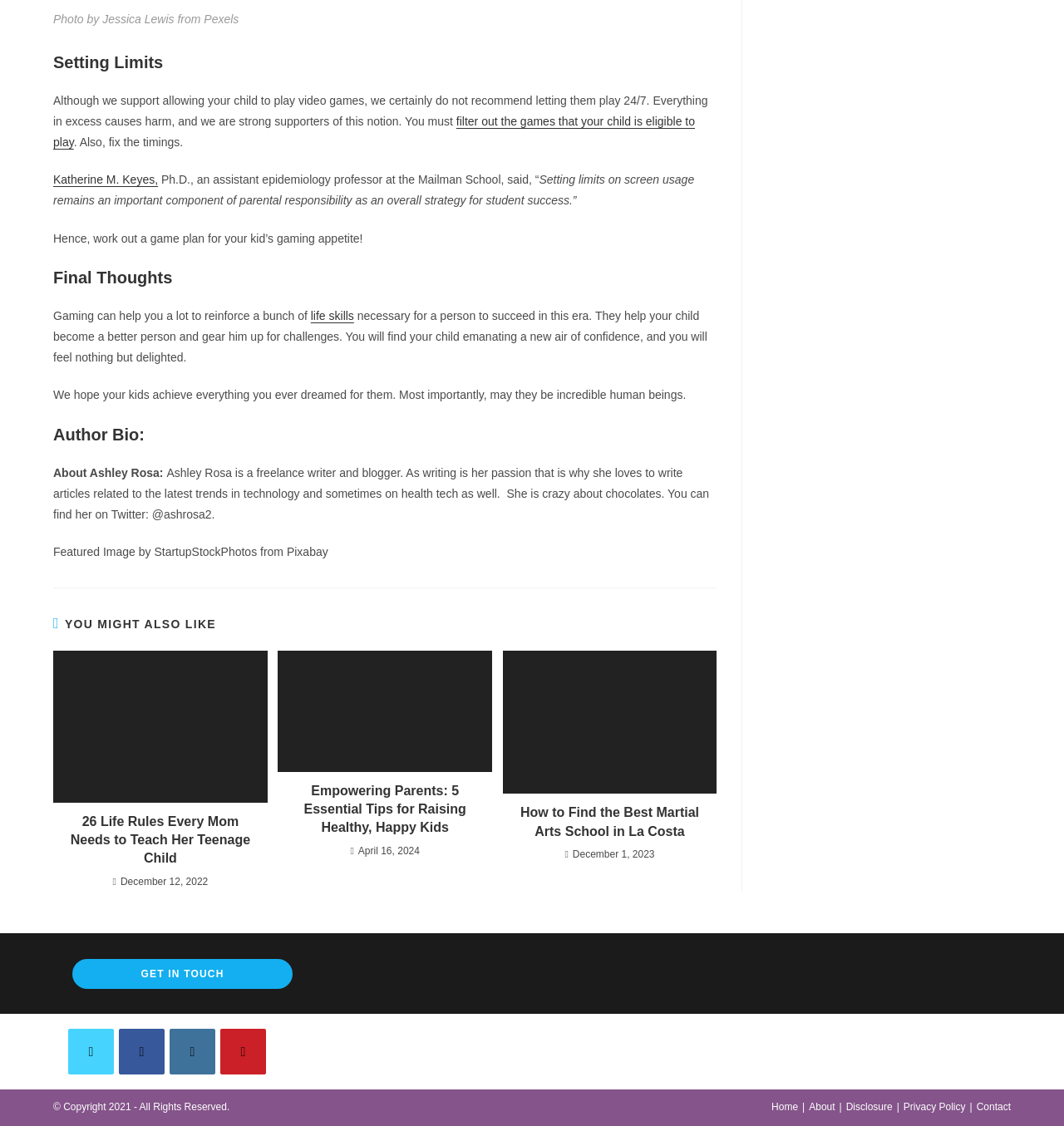Answer the question using only one word or a concise phrase: What is the purpose of setting limits on gaming?

Student success